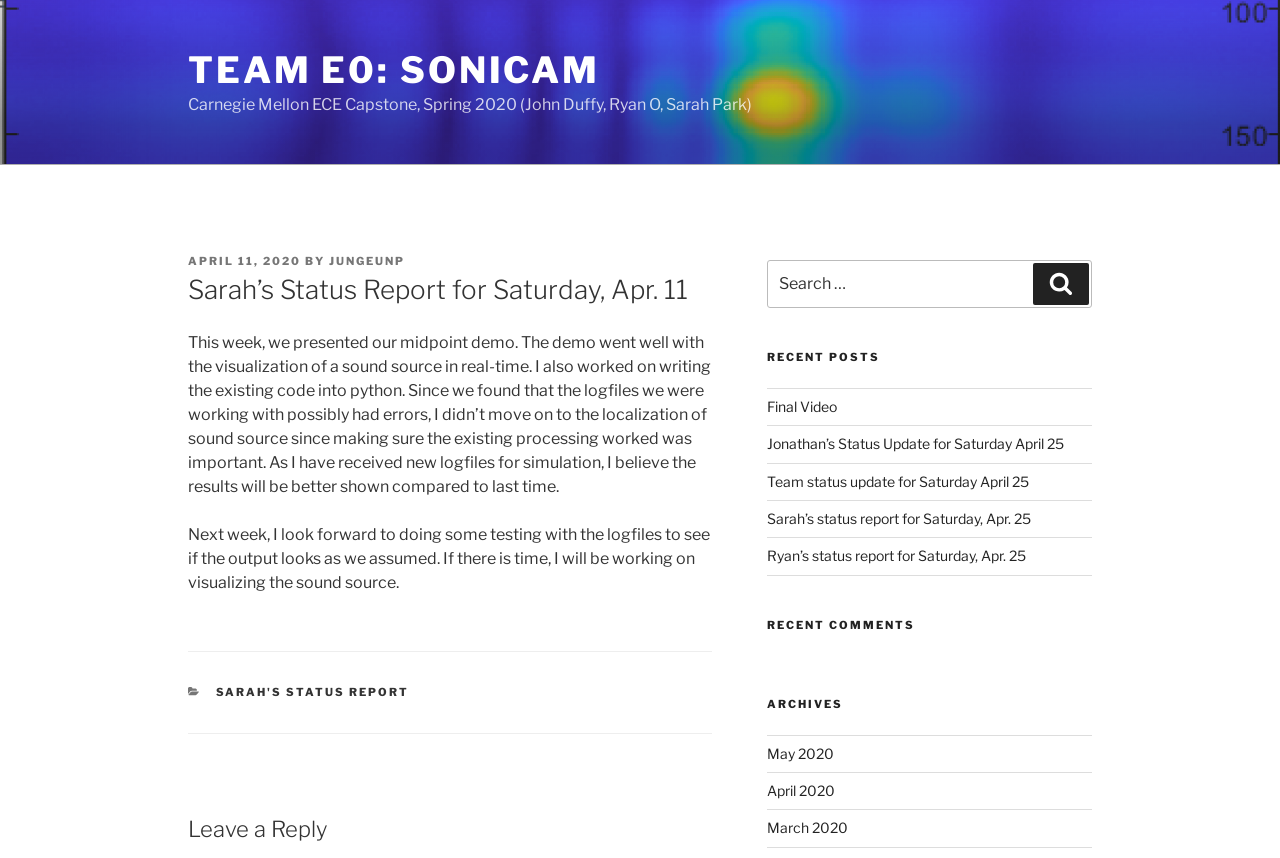Elaborate on the information and visuals displayed on the webpage.

This webpage is a blog post titled "Sarah's Status Report for Saturday, Apr. 11" from Team E0: Sonicam. At the top-left corner, there is a small image of Team E0: Sonicam, and next to it, a link to "TEAM E0: SONICAM". Below the image, there is a brief description of the Carnegie Mellon ECE Capstone project.

The main content of the webpage is an article with a header that displays the posting date, "APRIL 11, 2020", and the author, "JUNGEUNP". The article's title, "Sarah's Status Report for Saturday, Apr. 11", is displayed prominently. The article itself is divided into two paragraphs, where Sarah reports on the team's midpoint demo, her work on writing existing code into Python, and her plans for the next week.

On the right side of the webpage, there is a search bar with a label "Search for:" and a button to initiate the search. Below the search bar, there are headings for "RECENT POSTS", "RECENT COMMENTS", and "ARCHIVES". Under each heading, there are links to related posts, comments, and archived months.

At the bottom of the webpage, there is a footer section with a category label "CATEGORIES" and a link to "SARAH'S STATUS REPORT".